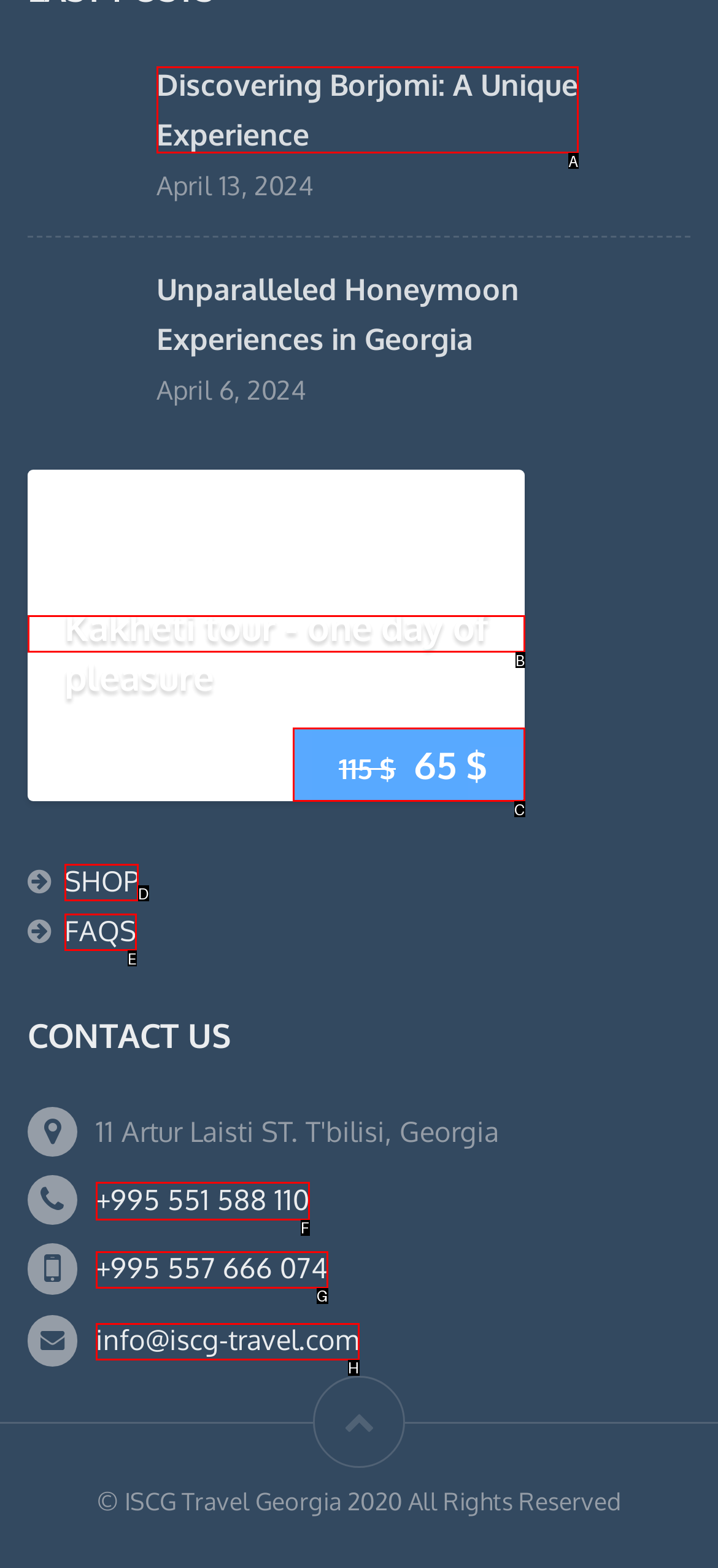Determine the letter of the element you should click to carry out the task: Contact us through '+995 551 588 110'
Answer with the letter from the given choices.

F